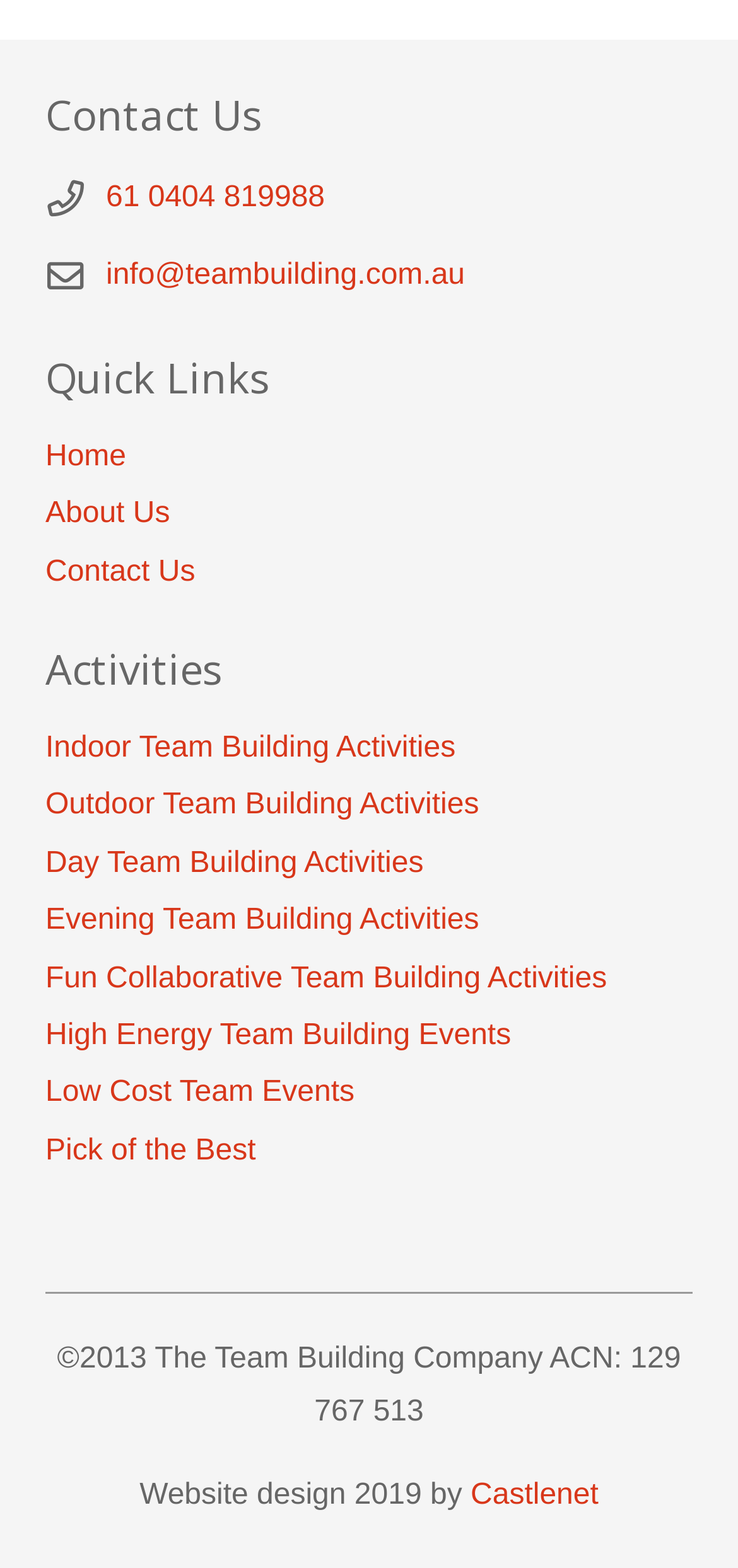What is the ACN of The Team Building Company?
Please give a well-detailed answer to the question.

I found the text '©2013 The Team Building Company ACN: 129 767 513' at the bottom of the webpage, which explicitly states the ACN of The Team Building Company.